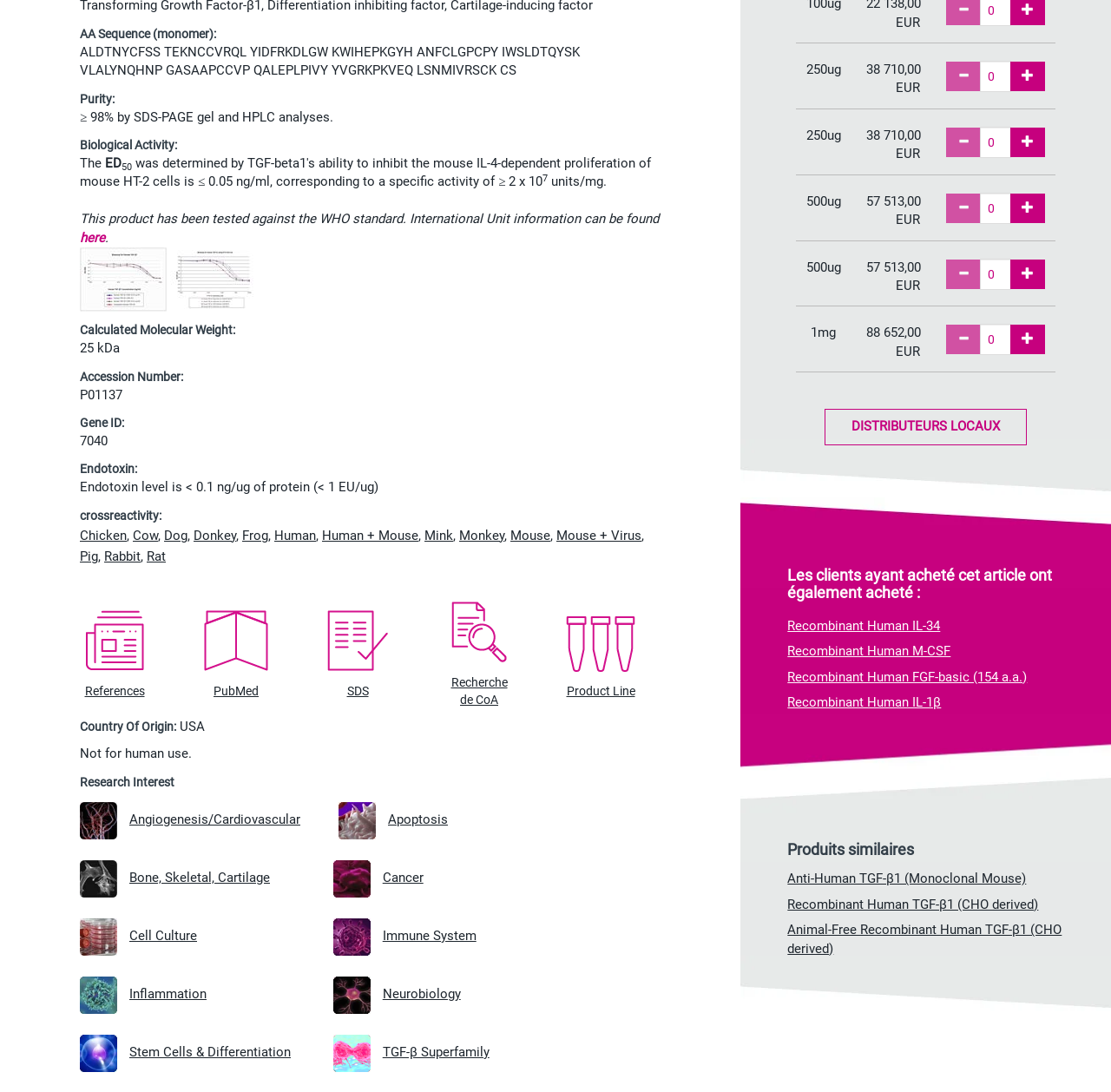Provide the bounding box coordinates for the area that should be clicked to complete the instruction: "View biological activity graph".

[0.072, 0.227, 0.15, 0.285]